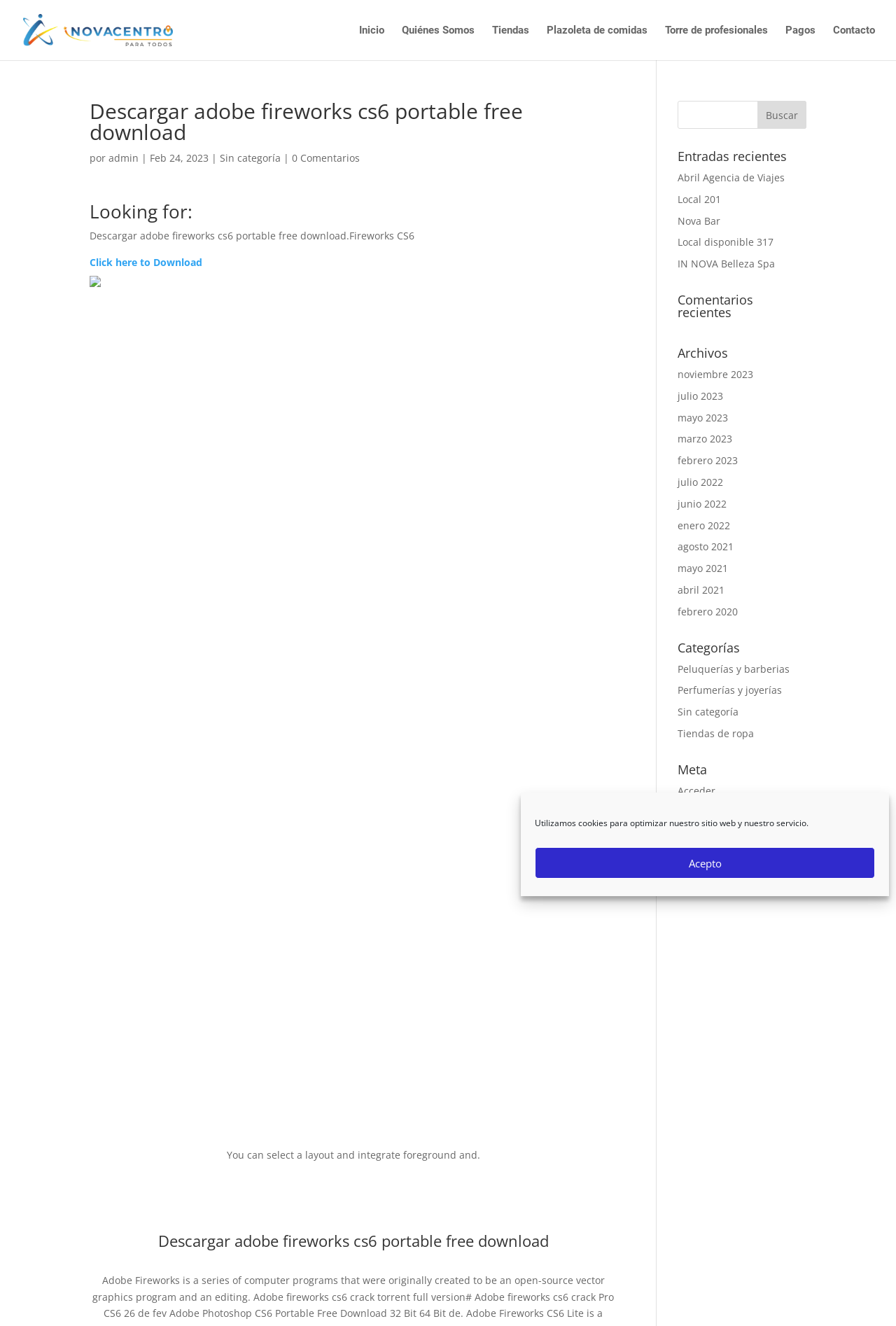Find the bounding box coordinates of the clickable element required to execute the following instruction: "Click on Mobile Computer & Industrial PDA". Provide the coordinates as four float numbers between 0 and 1, i.e., [left, top, right, bottom].

None